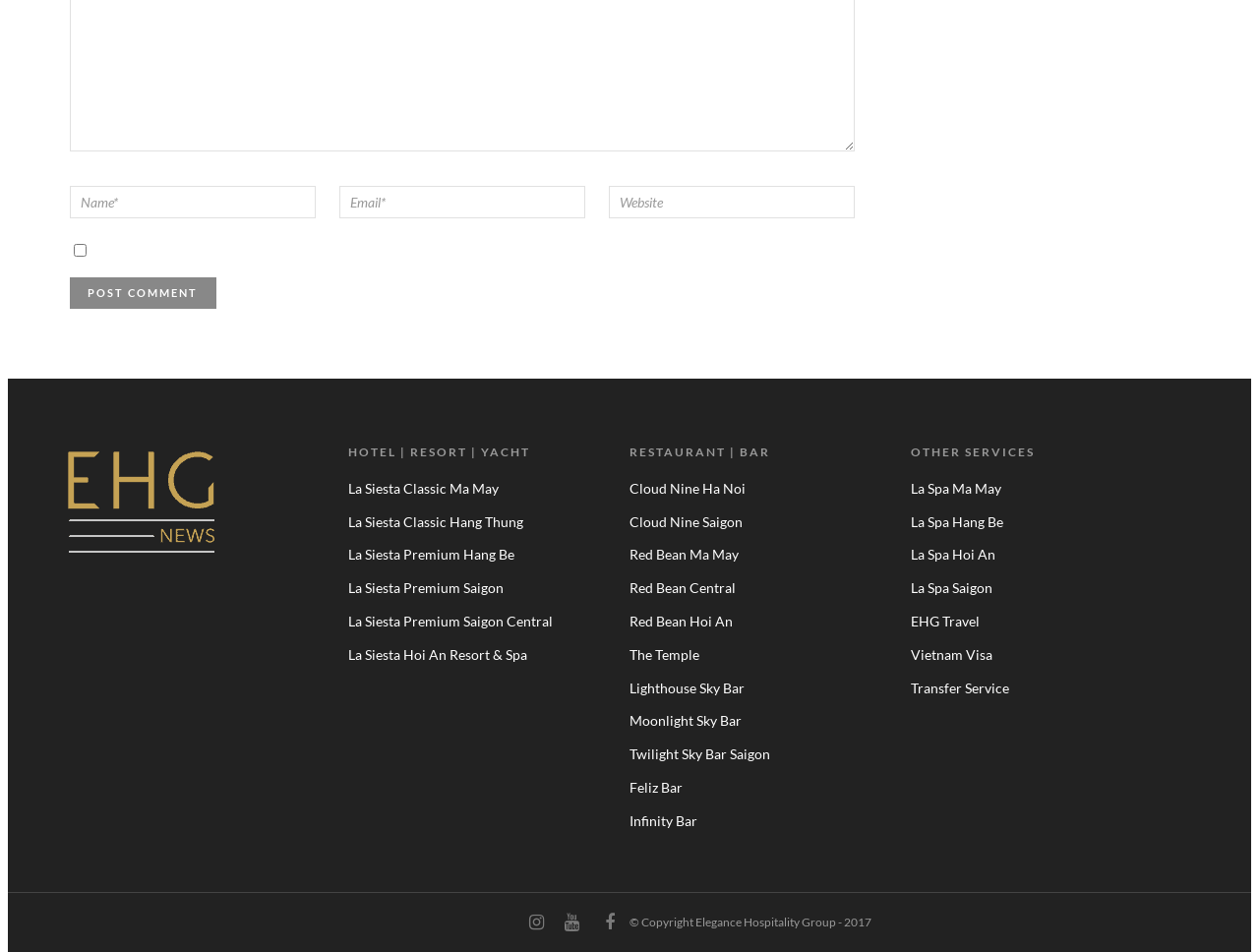Please locate the bounding box coordinates for the element that should be clicked to achieve the following instruction: "Click the Facebook icon". Ensure the coordinates are given as four float numbers between 0 and 1, i.e., [left, top, right, bottom].

[0.448, 0.958, 0.46, 0.979]